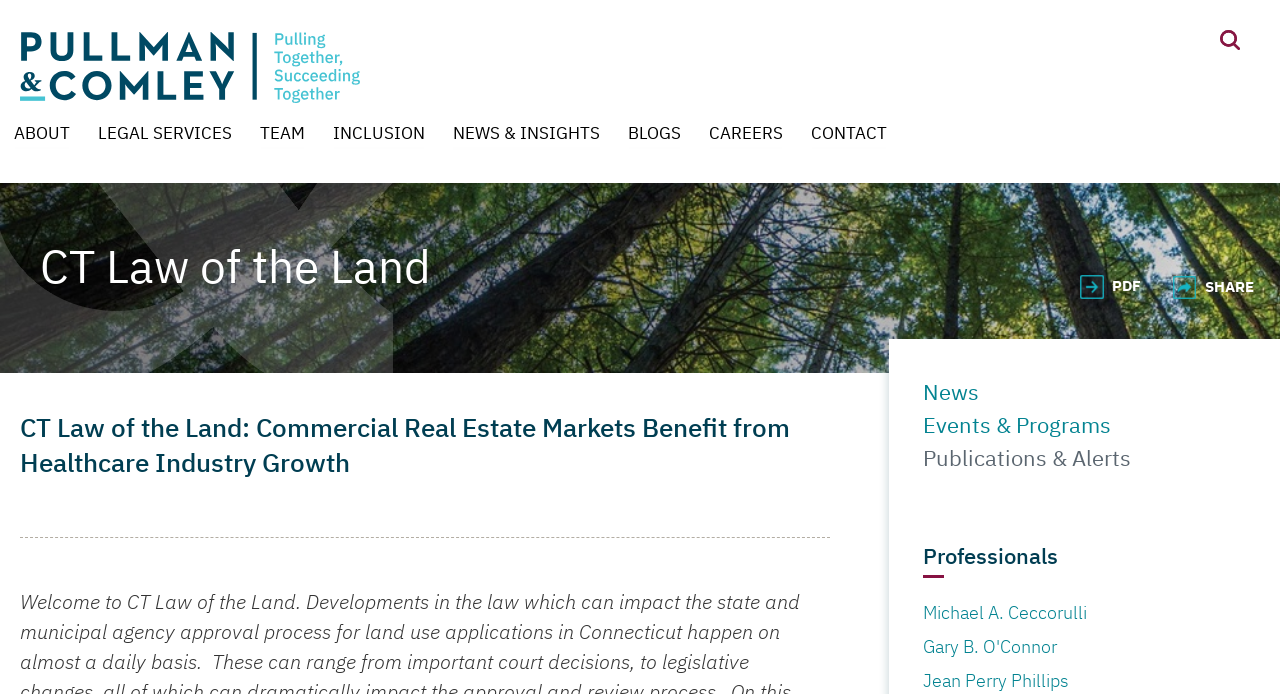Locate the bounding box of the UI element described in the following text: "PDF".

[0.839, 0.389, 0.896, 0.438]